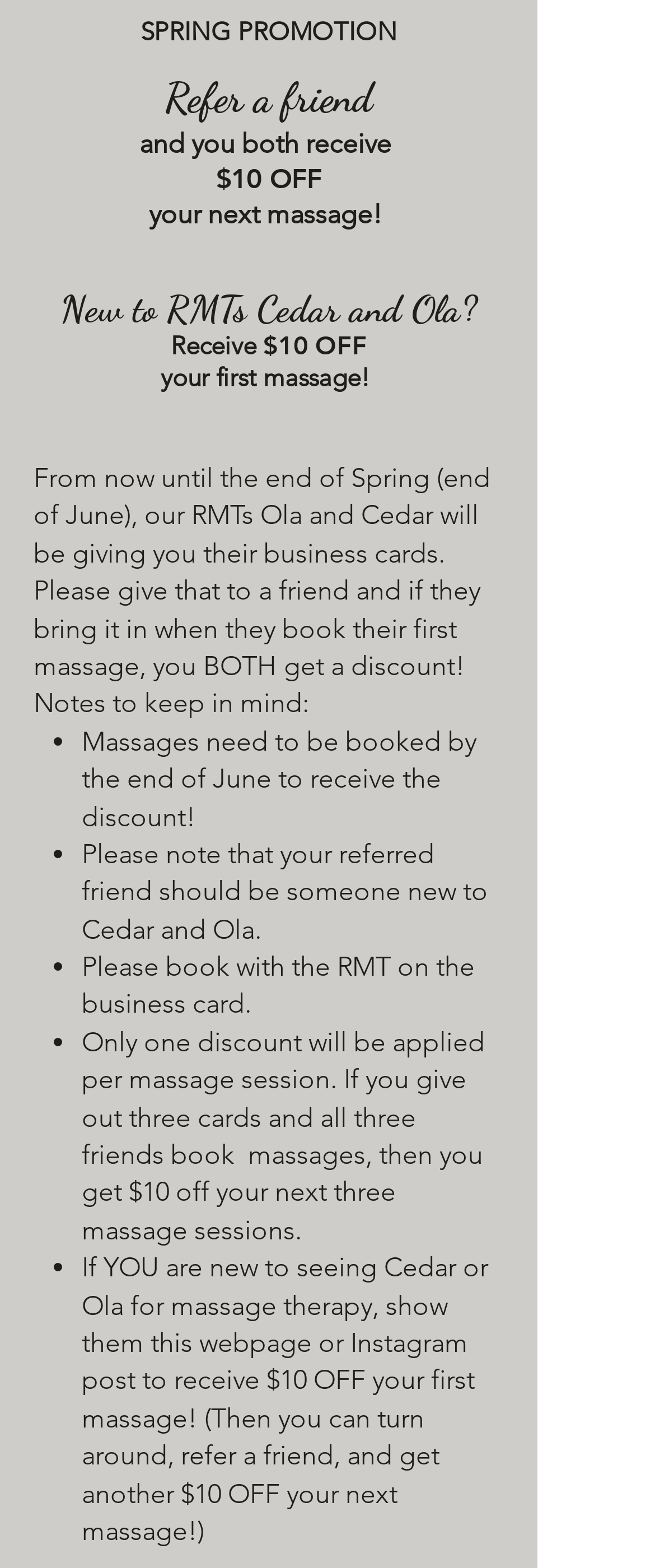Based on the element description: "massage", identify the bounding box coordinates for this UI element. The coordinates must be four float numbers between 0 and 1, listed as [left, top, right, bottom].

[0.051, 0.414, 0.213, 0.435]